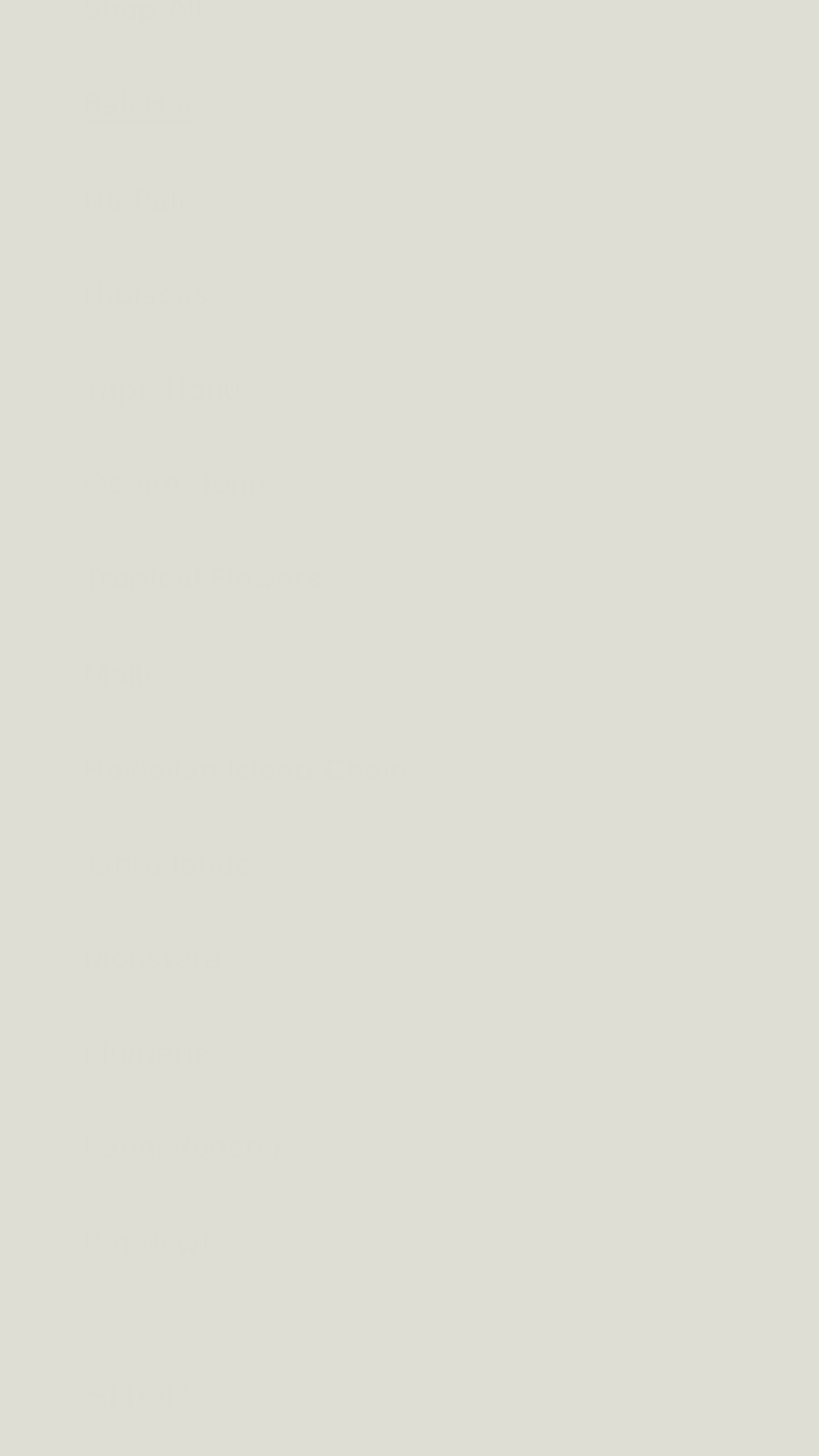Please predict the bounding box coordinates of the element's region where a click is necessary to complete the following instruction: "check Pet Bowl". The coordinates should be represented by four float numbers between 0 and 1, i.e., [left, top, right, bottom].

[0.103, 0.822, 0.897, 0.887]